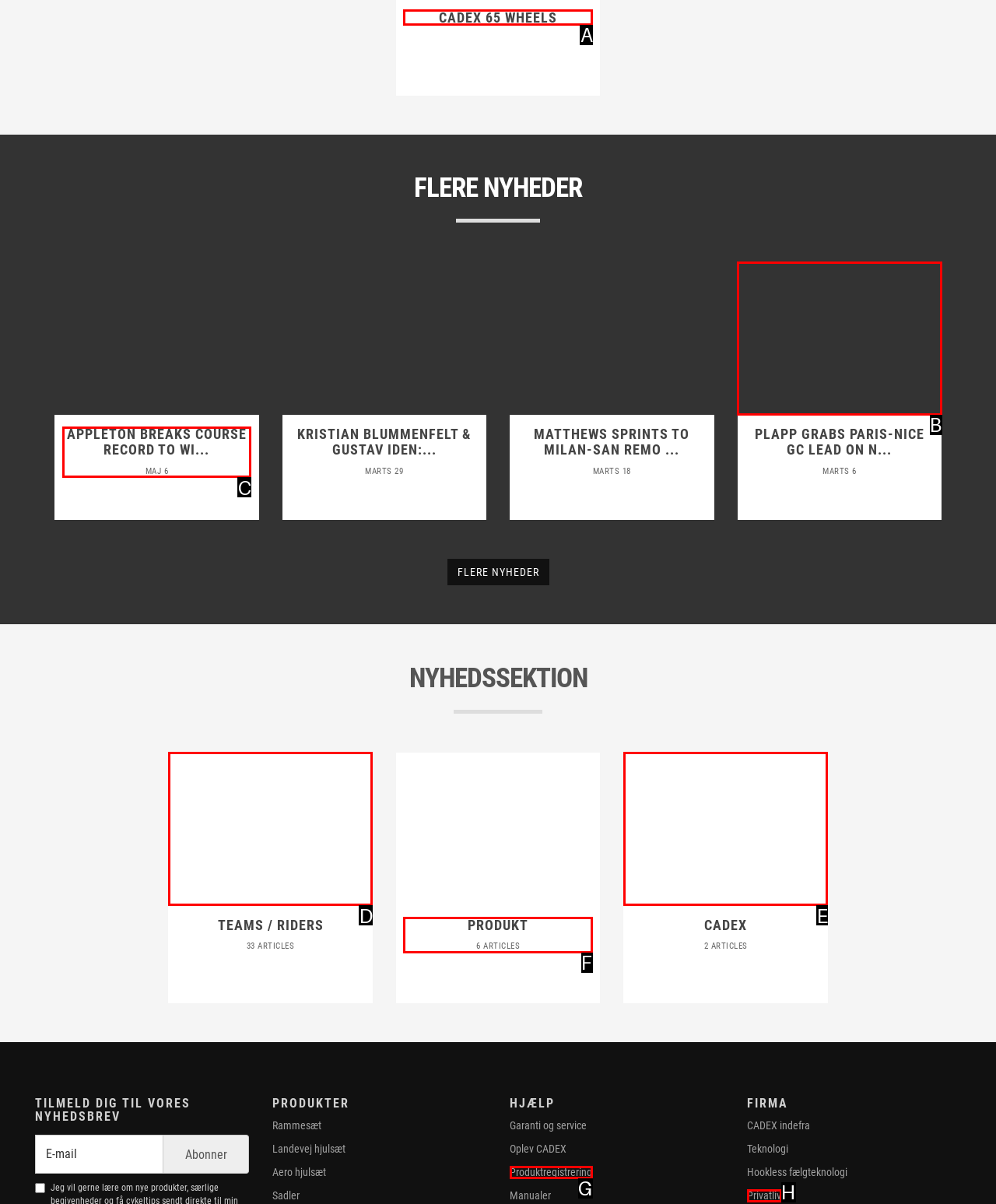For the task: Click on the 'CADEX 65 WHEELS' link, specify the letter of the option that should be clicked. Answer with the letter only.

A